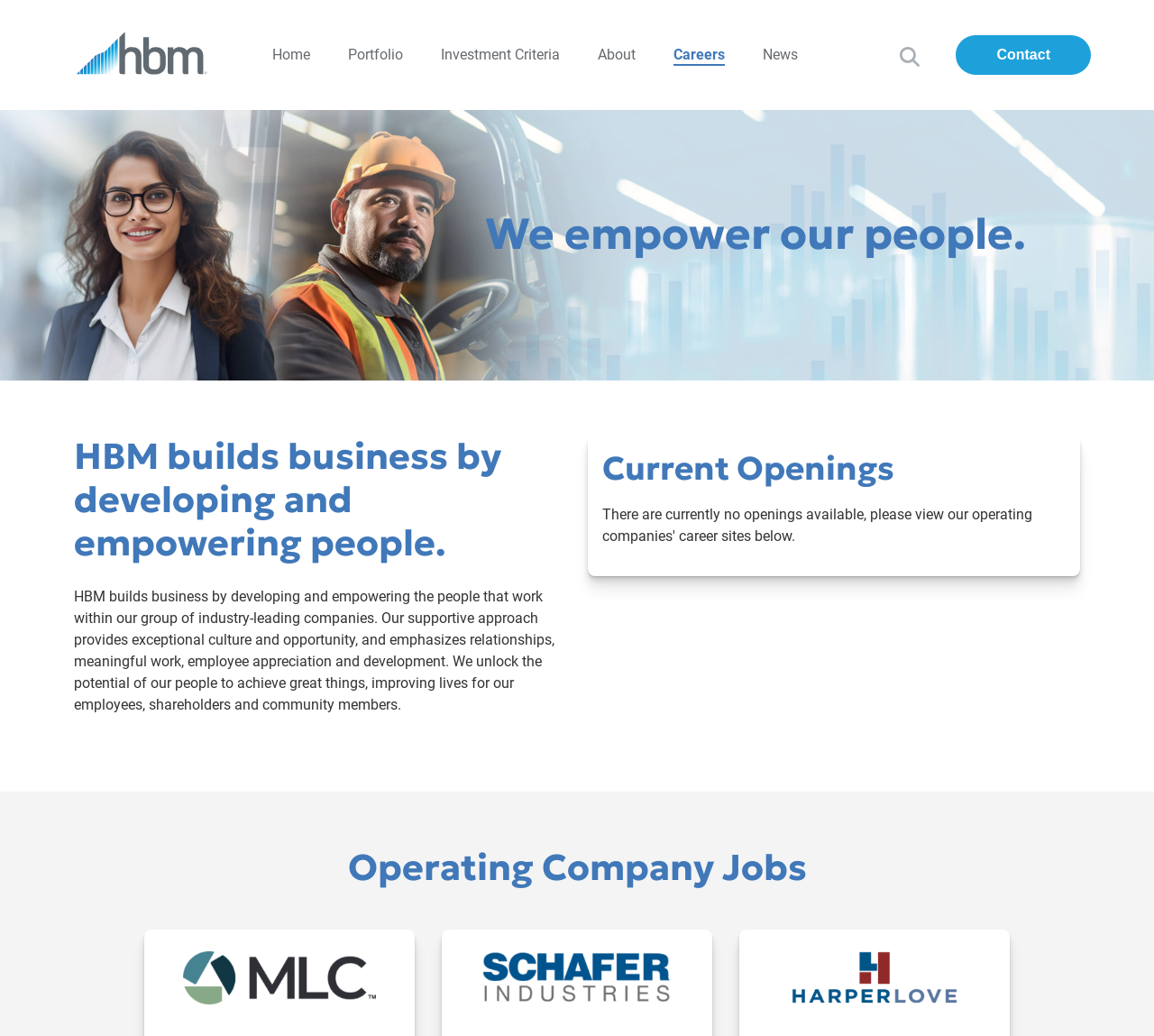Answer the question using only a single word or phrase: 
What is the title of the section below the main heading?

Current Openings